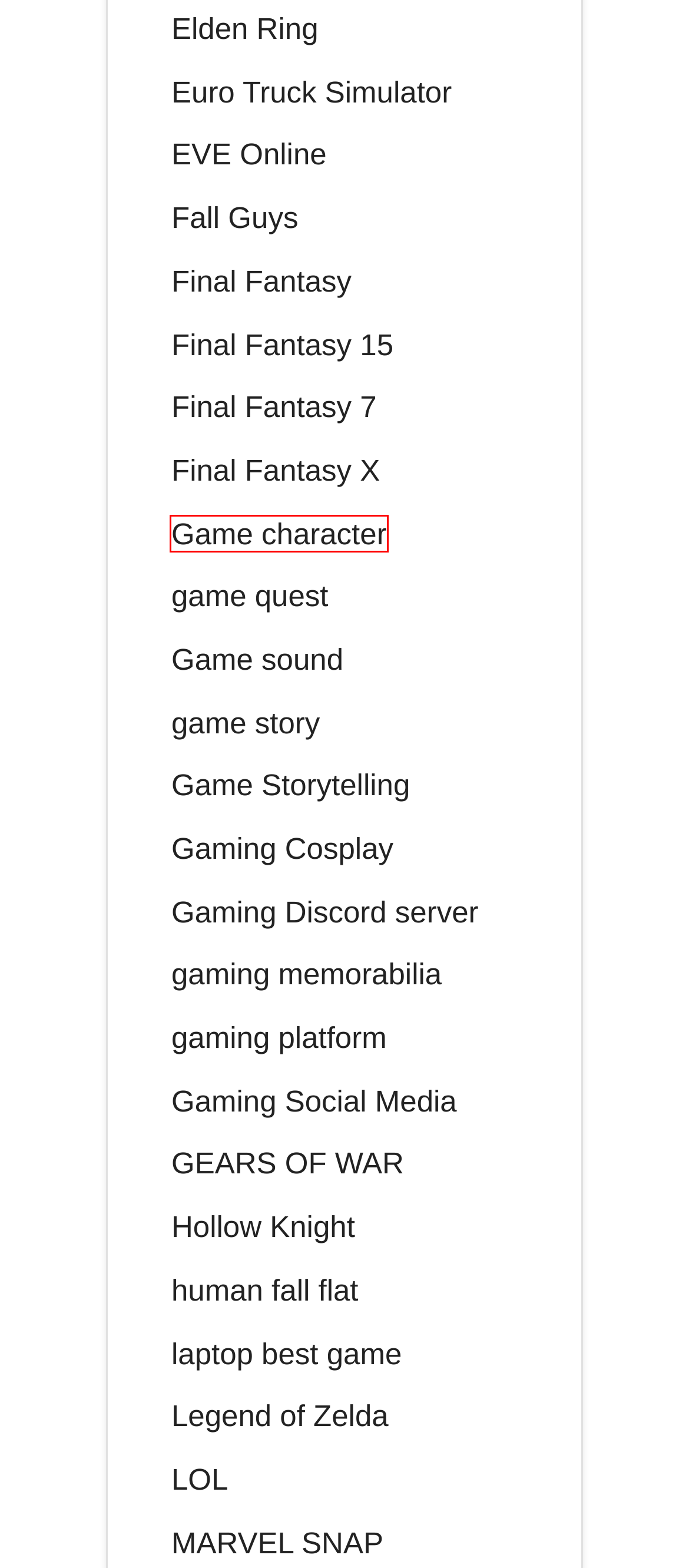You are presented with a screenshot of a webpage with a red bounding box. Select the webpage description that most closely matches the new webpage after clicking the element inside the red bounding box. The options are:
A. EVE Online - Oasis of Game
B. Game character - Oasis of Game
C. Gaming Social Media - Oasis of Game
D. gaming platform - Oasis of Game
E. gaming memorabilia - Oasis of Game
F. Gaming Cosplay - Oasis of Game
G. Euro Truck Simulator - Oasis of Game
H. Hollow Knight - Oasis of Game

B